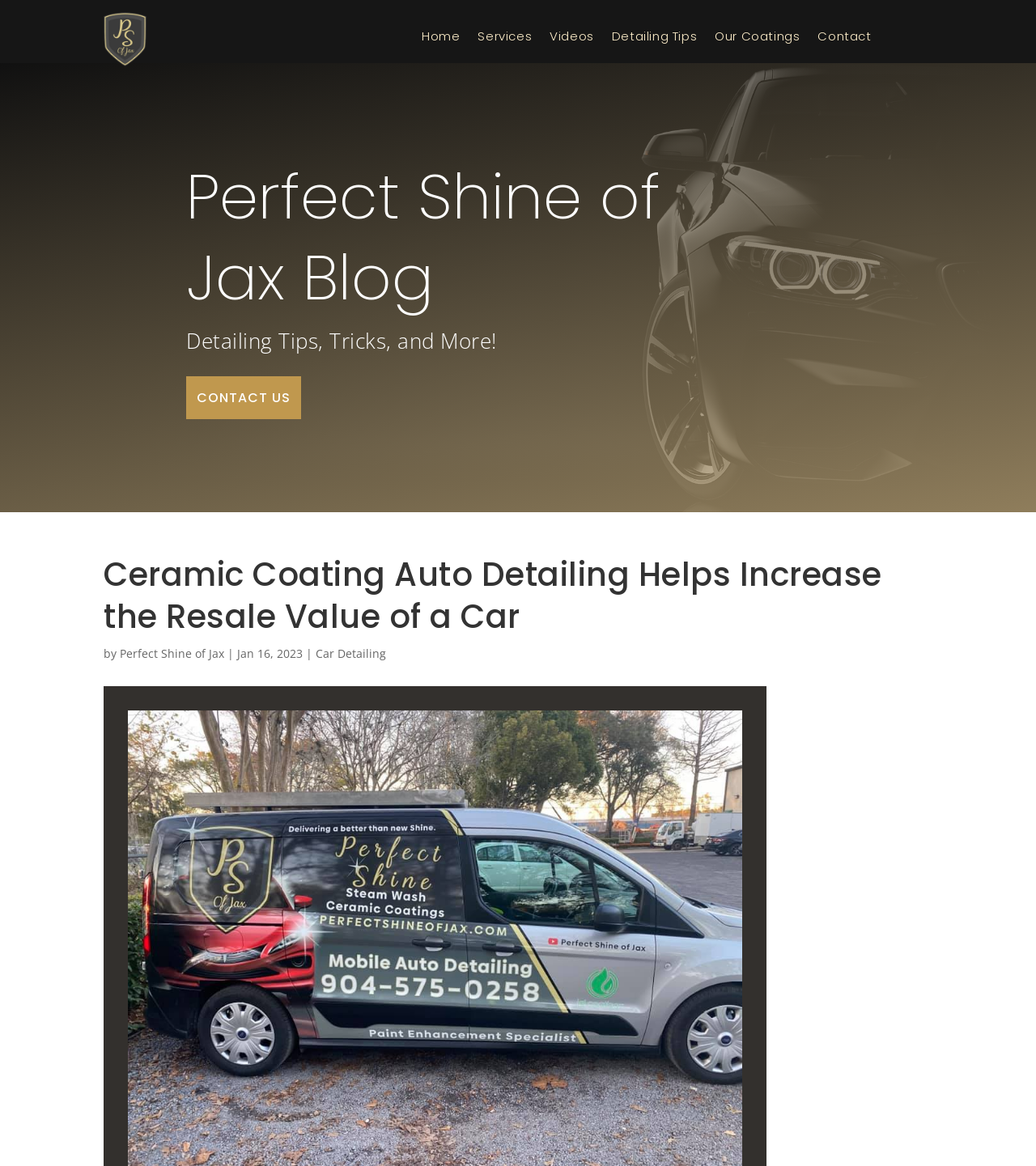Provide a thorough summary of the webpage.

The webpage is about Ceramic Coating and Auto Detailing services provided by Perfect Shine of Jax. At the top left corner, there is a logo of Perfect Shine of Jax, which is an image linked to the homepage. Next to the logo, there is a navigation menu with six links: Home, Services, Videos, Detailing Tips, Our Coatings, and Contact. 

Below the navigation menu, there is a heading that reads "Perfect Shine of Jax Blog". Underneath the heading, there is a subheading that says "Detailing Tips, Tricks, and More!". On the right side of the subheading, there is a "CONTACT US" link. 

Further down the page, there is a prominent heading that states "Ceramic Coating Auto Detailing Helps Increase the Resale Value of a Car". Below this heading, there is an article with the author credited to Perfect Shine of Jax, dated January 16, 2023. The article is categorized under "Car Detailing".